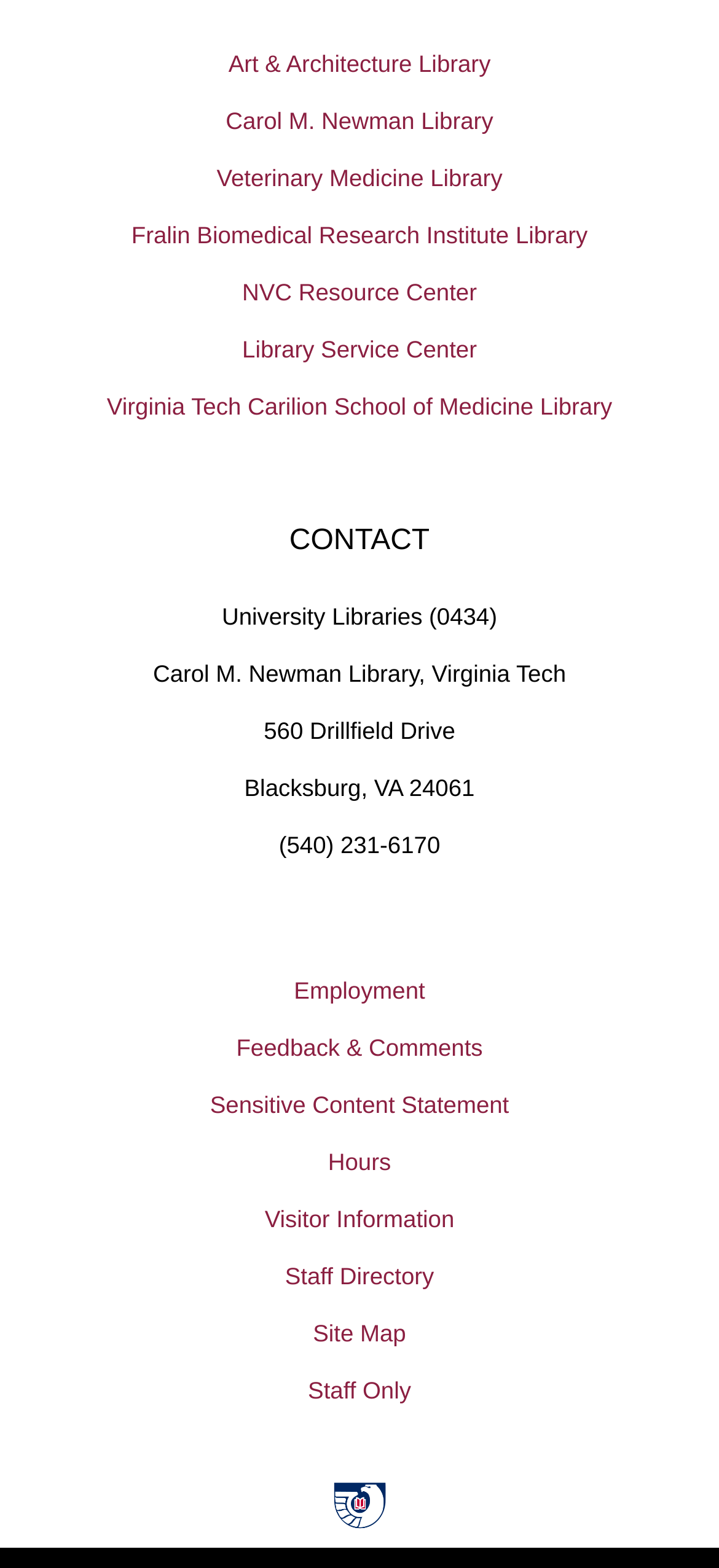Determine the bounding box coordinates for the clickable element required to fulfill the instruction: "Check the hours". Provide the coordinates as four float numbers between 0 and 1, i.e., [left, top, right, bottom].

[0.0, 0.723, 1.0, 0.759]